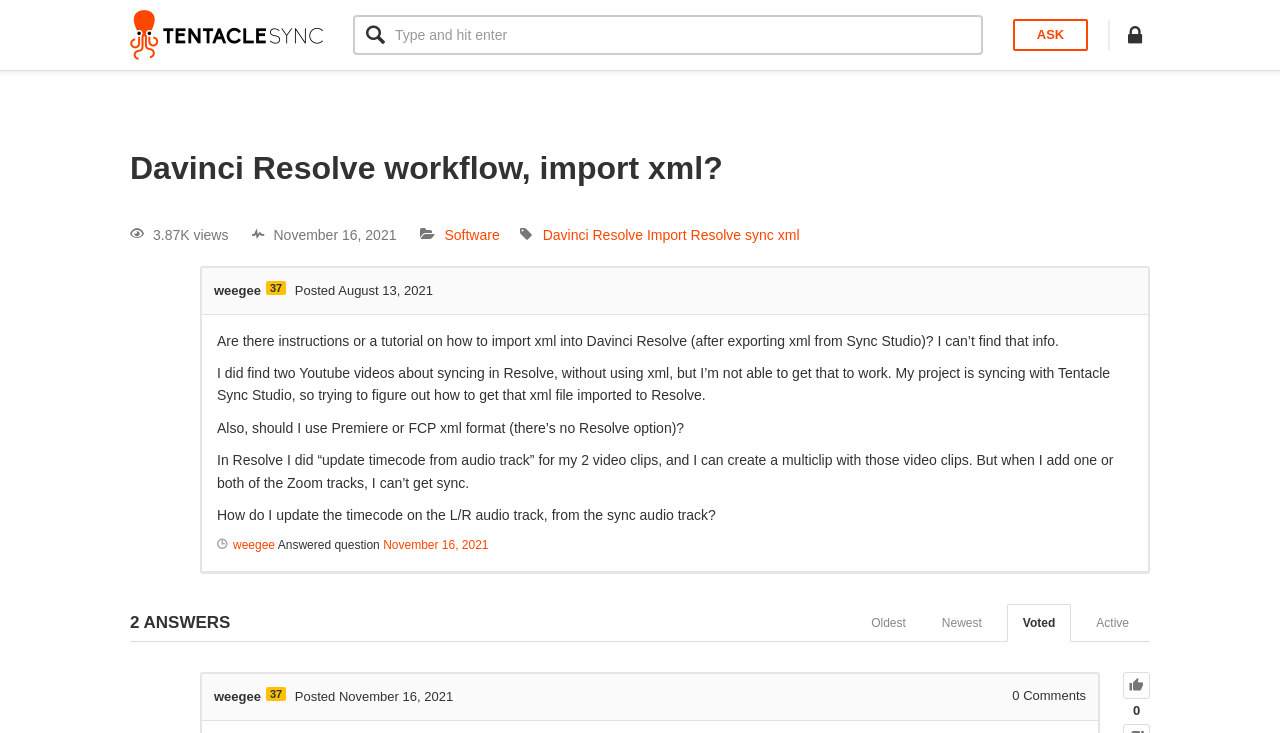Bounding box coordinates are specified in the format (top-left x, top-left y, bottom-right x, bottom-right y). All values are floating point numbers bounded between 0 and 1. Please provide the bounding box coordinate of the region this sentence describes: Davinci Resolve

[0.424, 0.31, 0.502, 0.331]